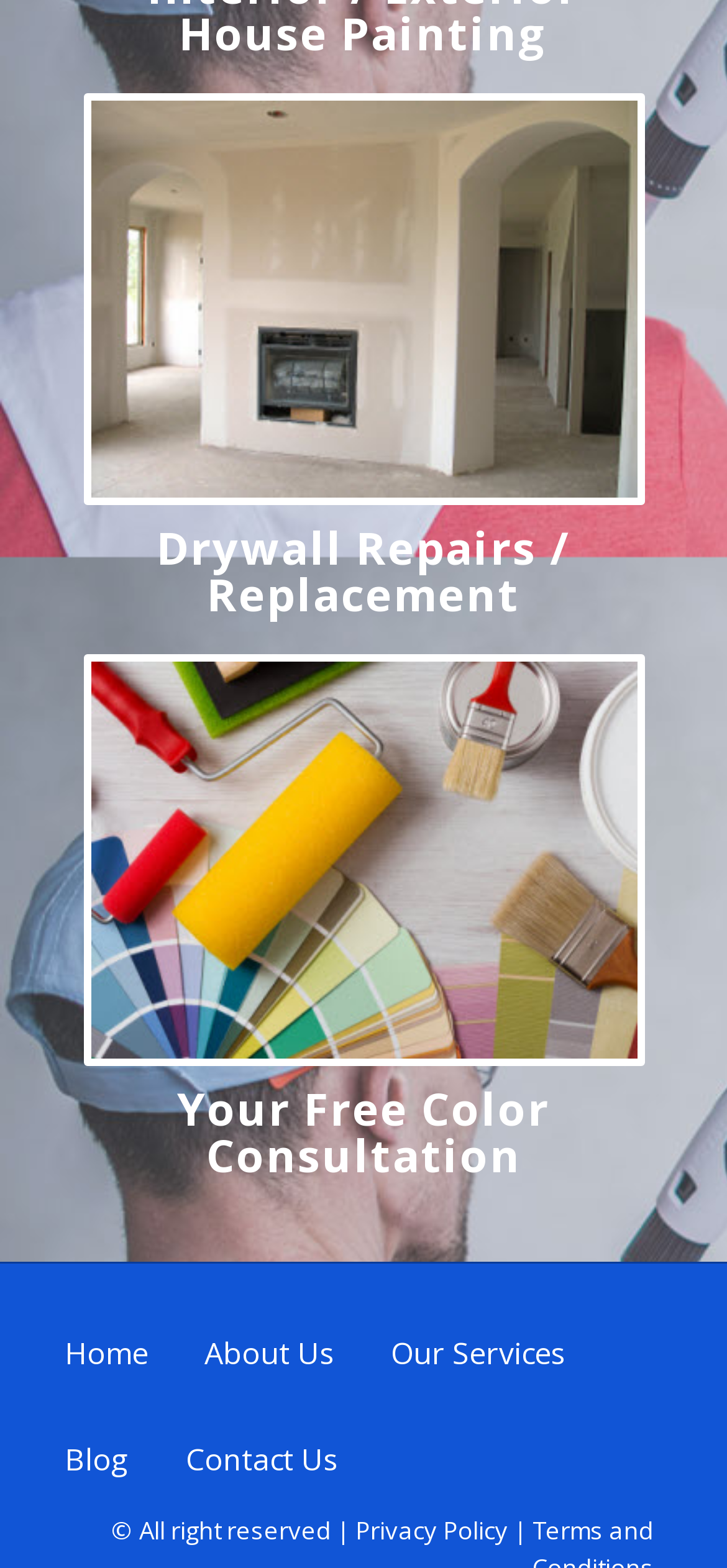Please find and report the bounding box coordinates of the element to click in order to perform the following action: "Explore DE YMCA offers free memberships to 6th graders". The coordinates should be expressed as four float numbers between 0 and 1, in the format [left, top, right, bottom].

None